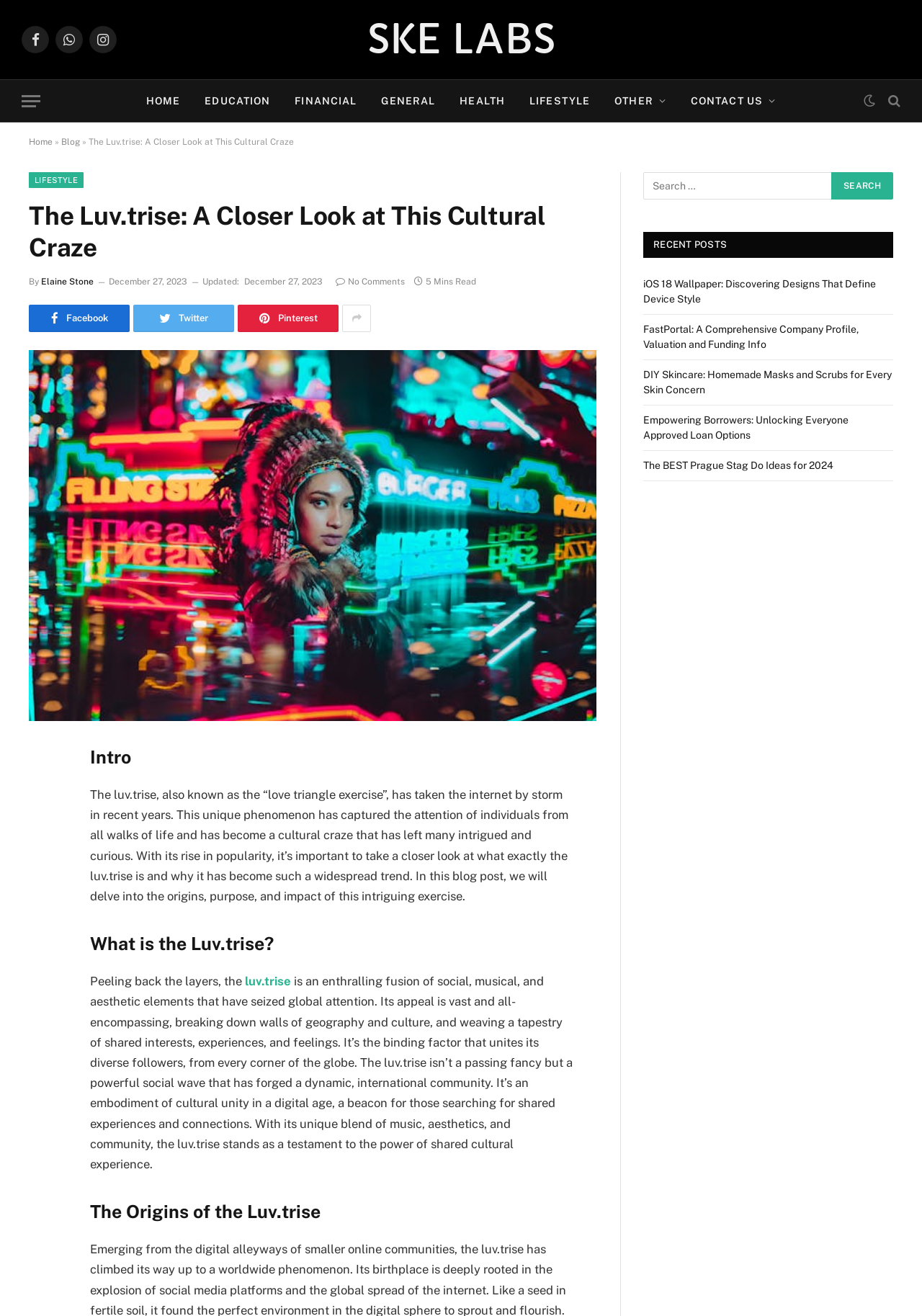Describe all significant elements and features of the webpage.

This webpage is about the "Luv.trise" cultural phenomenon, also known as the "love triangle exercise". The page has a navigation menu at the top with links to "HOME", "EDUCATION", "FINANCIAL", "GENERAL", "HEALTH", "LIFESTYLE", and "OTHER" categories. Below the navigation menu, there is a section with social media links, including Facebook, WhatsApp, Instagram, and others.

The main content of the page is divided into sections, starting with an introduction to the Luv.trise, which is described as a cultural craze that has taken the internet by storm. The introduction is followed by a section titled "What is the Luv.trise?", which provides more information about the phenomenon.

Below this section, there is a large image that takes up most of the width of the page. The image is accompanied by a "SHARE" button and links to share the content on various social media platforms.

The next section is titled "The Origins of the Luv.trise", which provides more information about the history of the phenomenon. The page also has a search bar at the bottom, where users can search for specific content.

On the right-hand side of the page, there is a section titled "RECENT POSTS", which lists several recent articles on various topics, including iOS 18 wallpapers, company profiles, DIY skincare, loan options, and Prague stag do ideas.

Throughout the page, there are several headings, links, and buttons that provide additional information and functionality. The overall layout of the page is clean and easy to navigate, with clear headings and concise text.